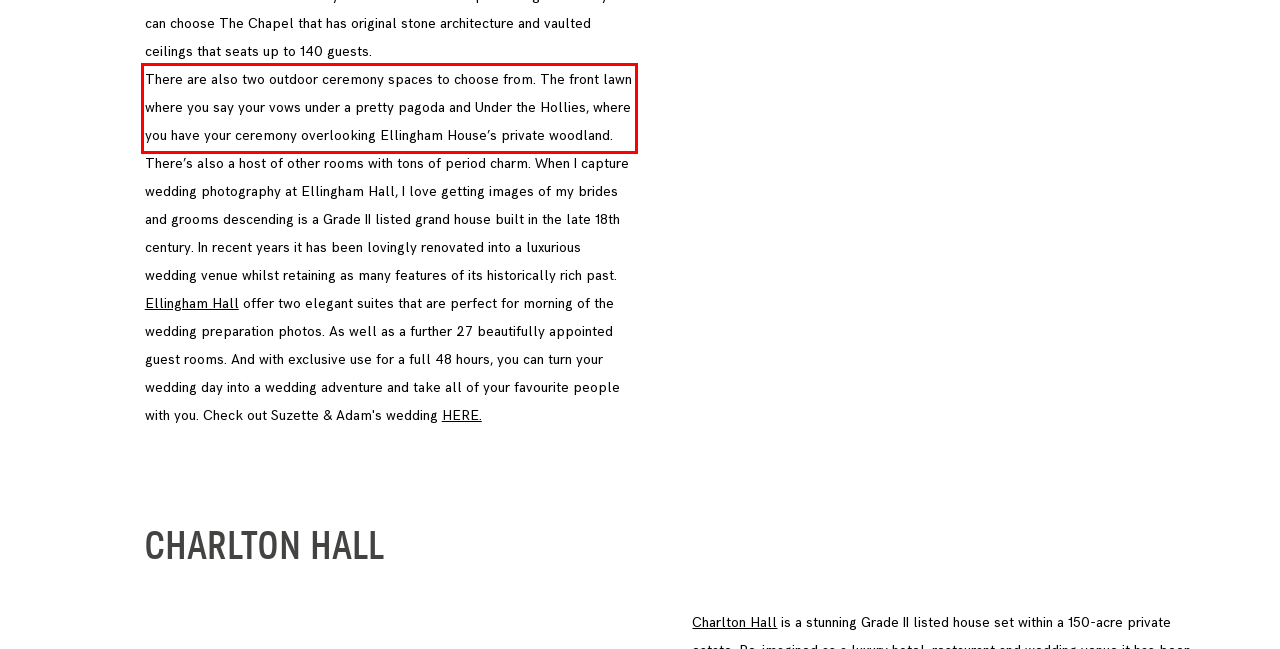You are provided with a screenshot of a webpage that includes a red bounding box. Extract and generate the text content found within the red bounding box.

There are also two outdoor ceremony spaces to choose from. The front lawn where you say your vows under a pretty pagoda and Under the Hollies, where you have your ceremony overlooking Ellingham House’s private woodland.